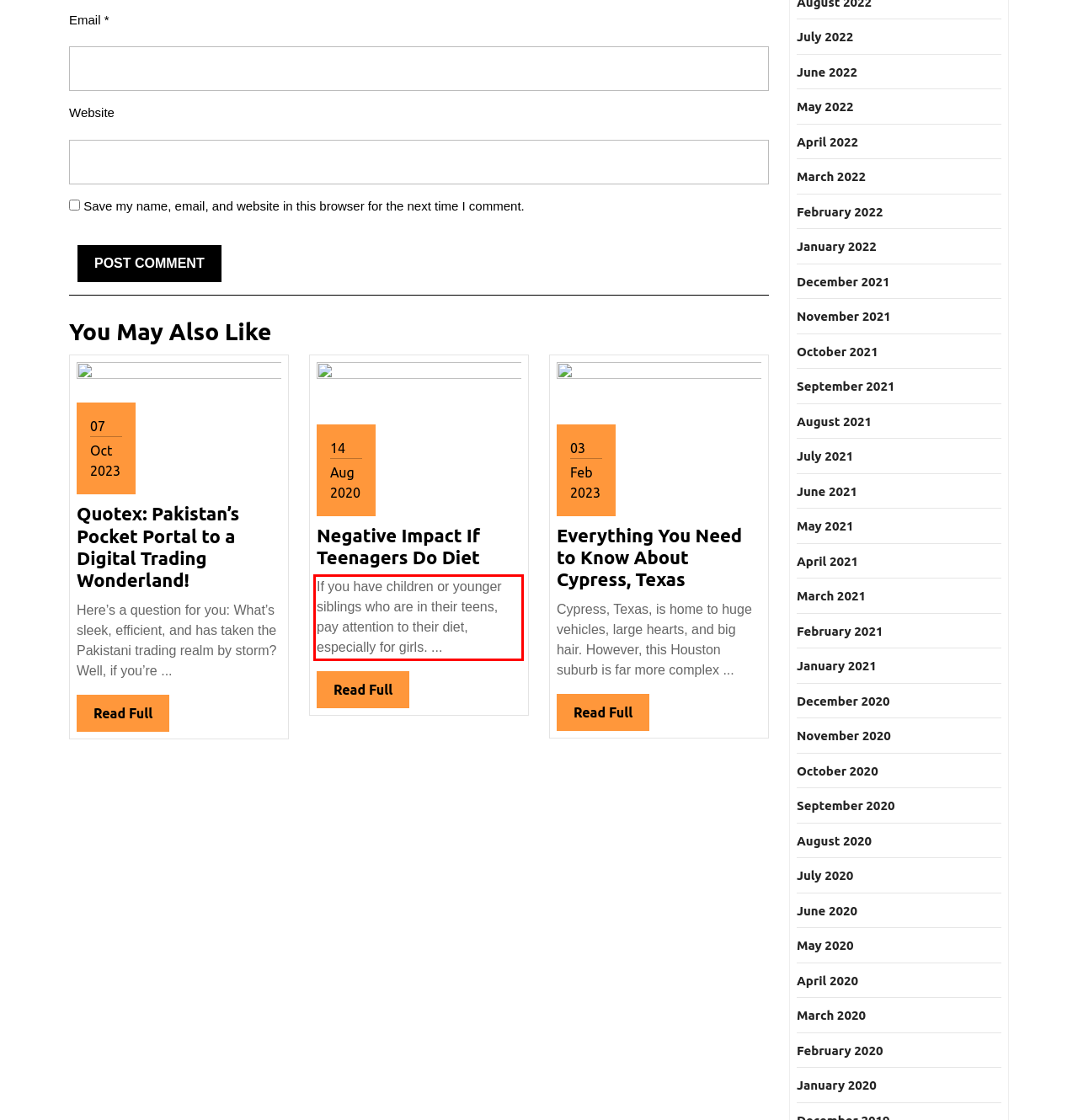You are provided with a webpage screenshot that includes a red rectangle bounding box. Extract the text content from within the bounding box using OCR.

If you have children or younger siblings who are in their teens, pay attention to their diet, especially for girls. ...